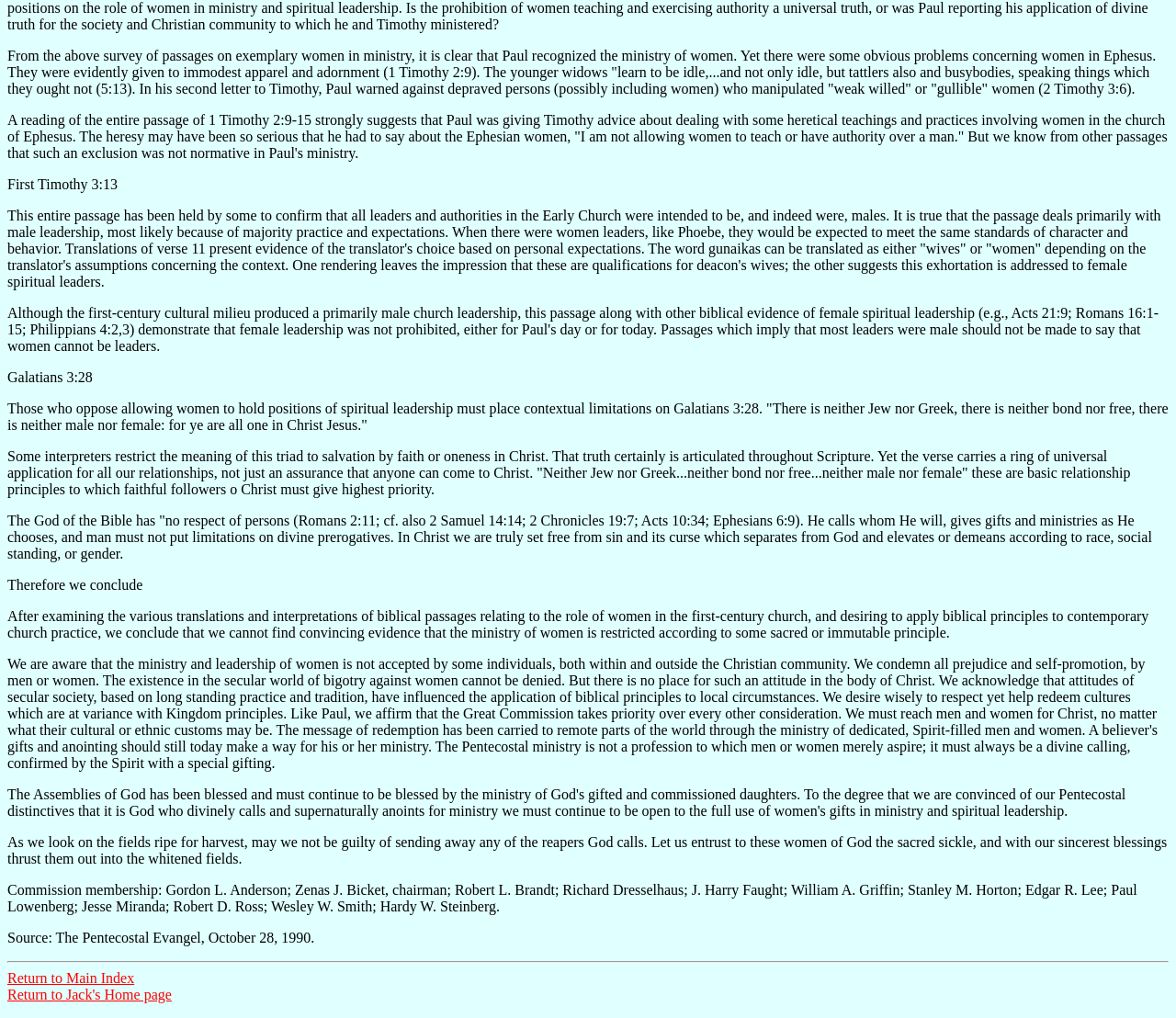What is the purpose of Galatians 3:28?
Based on the screenshot, give a detailed explanation to answer the question.

According to the webpage, Galatians 3:28 is not just limited to salvation by faith or oneness in Christ, but carries a ring of universal application for all relationships, emphasizing the importance of equality and unity among believers.